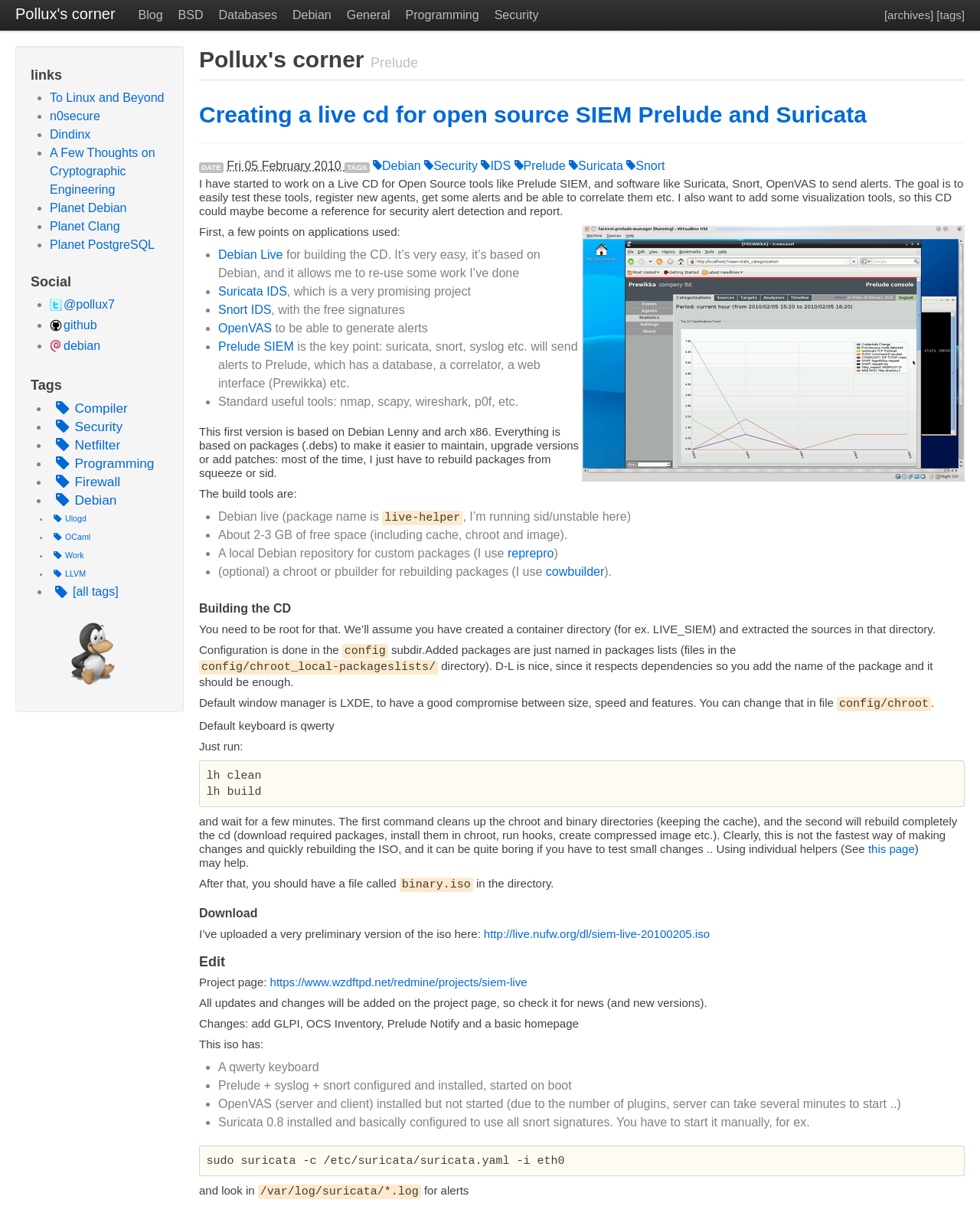Find the bounding box coordinates of the element to click in order to complete this instruction: "Visit the 'To Linux and Beyond' website". The bounding box coordinates must be four float numbers between 0 and 1, denoted as [left, top, right, bottom].

[0.051, 0.076, 0.168, 0.086]